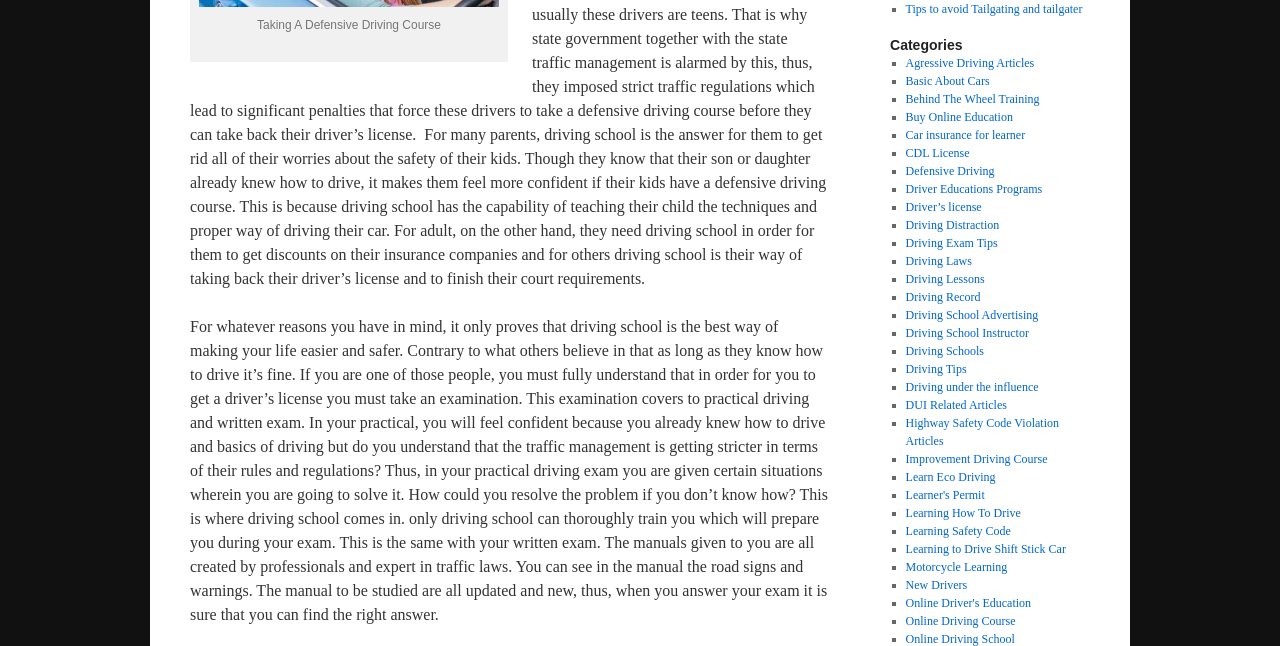Please predict the bounding box coordinates (top-left x, top-left y, bottom-right x, bottom-right y) for the UI element in the screenshot that fits the description: Learner's Permit

[0.707, 0.755, 0.769, 0.777]